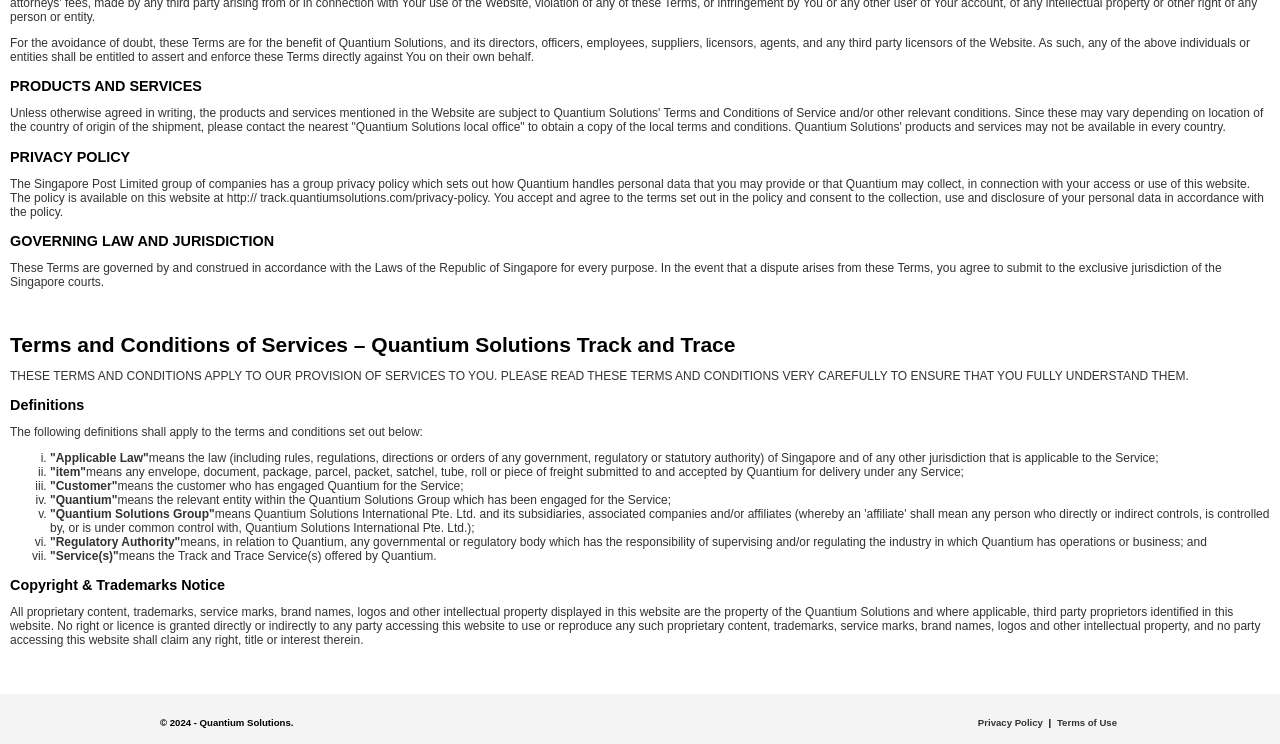Using the details from the image, please elaborate on the following question: What is the governing law for these Terms?

The governing law for these Terms is the Laws of the Republic of Singapore, as stated in the StaticText element with ID 107, which indicates that the Terms are governed by and construed in accordance with the Laws of the Republic of Singapore for every purpose.